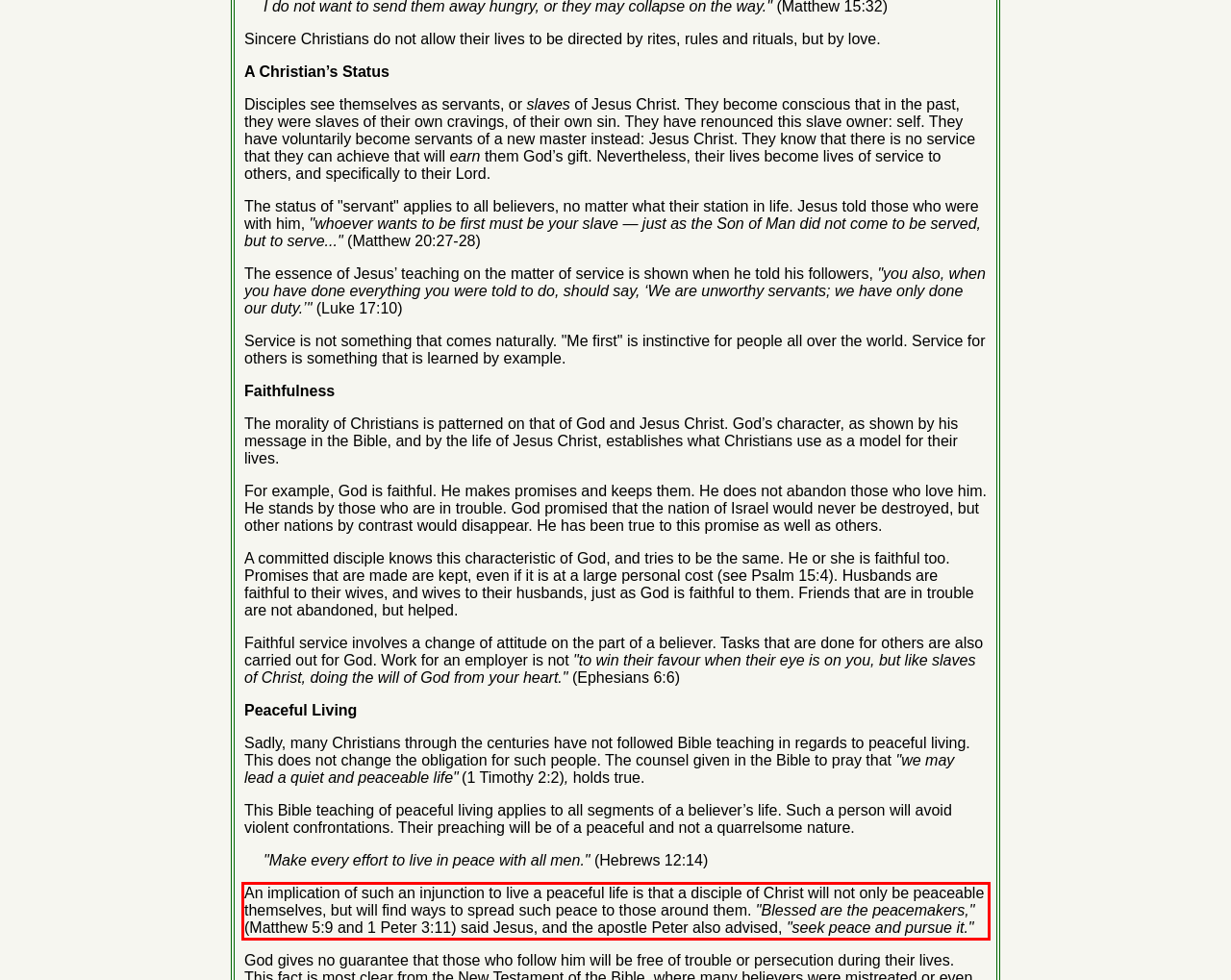Observe the screenshot of the webpage that includes a red rectangle bounding box. Conduct OCR on the content inside this red bounding box and generate the text.

An implication of such an injunction to live a peaceful life is that a disciple of Christ will not only be peaceable themselves, but will find ways to spread such peace to those around them. "Blessed are the peacemakers," (Matthew 5:9 and 1 Peter 3:11) said Jesus, and the apostle Peter also advised, "seek peace and pursue it."